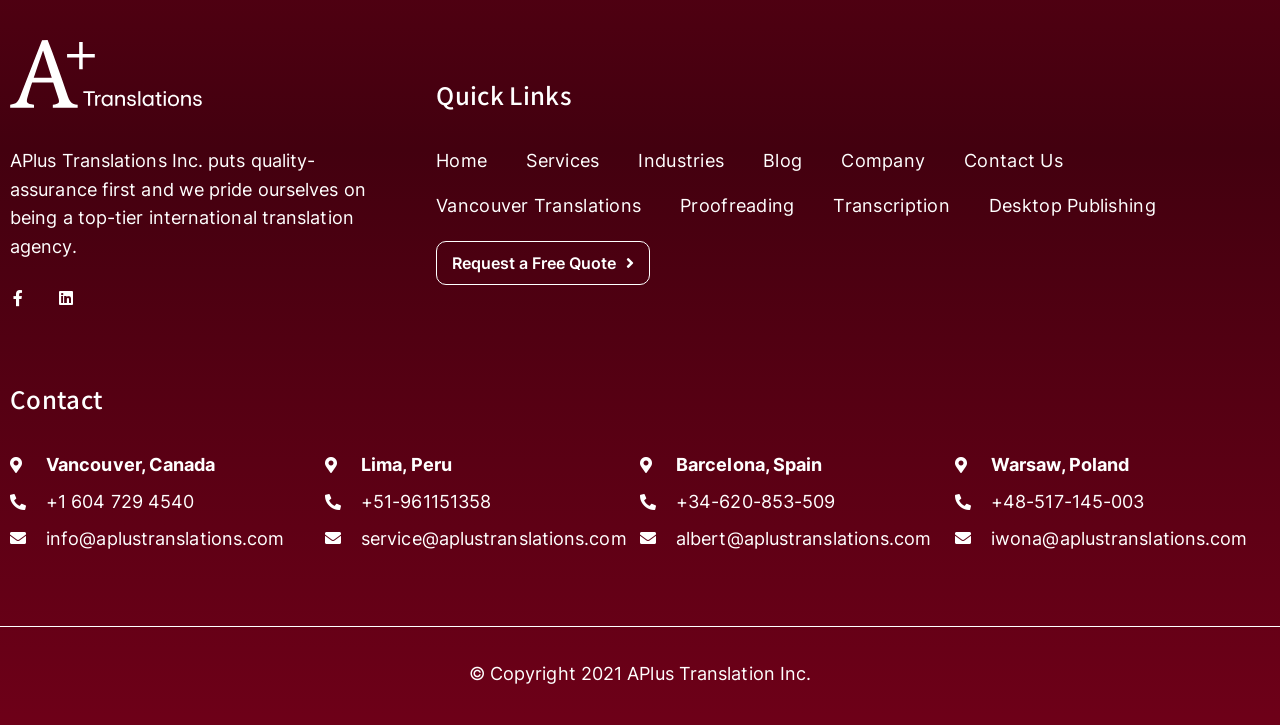What is the company name?
Could you answer the question with a detailed and thorough explanation?

The company name is mentioned in the StaticText element with the text 'APlus Translations Inc. puts quality-assurance first and we pride ourselves on being a top-tier international translation agency.'